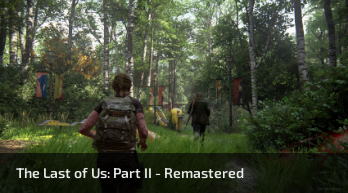Generate a detailed caption for the image.

In this captivating scene from "The Last of Us: Part II - Remastered," players are immersed in a lush, verdant landscape with towering trees and vibrant foliage. The atmosphere is filled with tension and adventure as two characters navigate through a dense, overgrown area, a testament to the game's rich and immersive world. Colorful banners flutter in the breeze, hinting at a story deeply intertwined with survival and resilience. This screenshot highlights the game's stunning graphics and detailed environments, positioning players for an engaging experience in a post-apocalyptic setting.